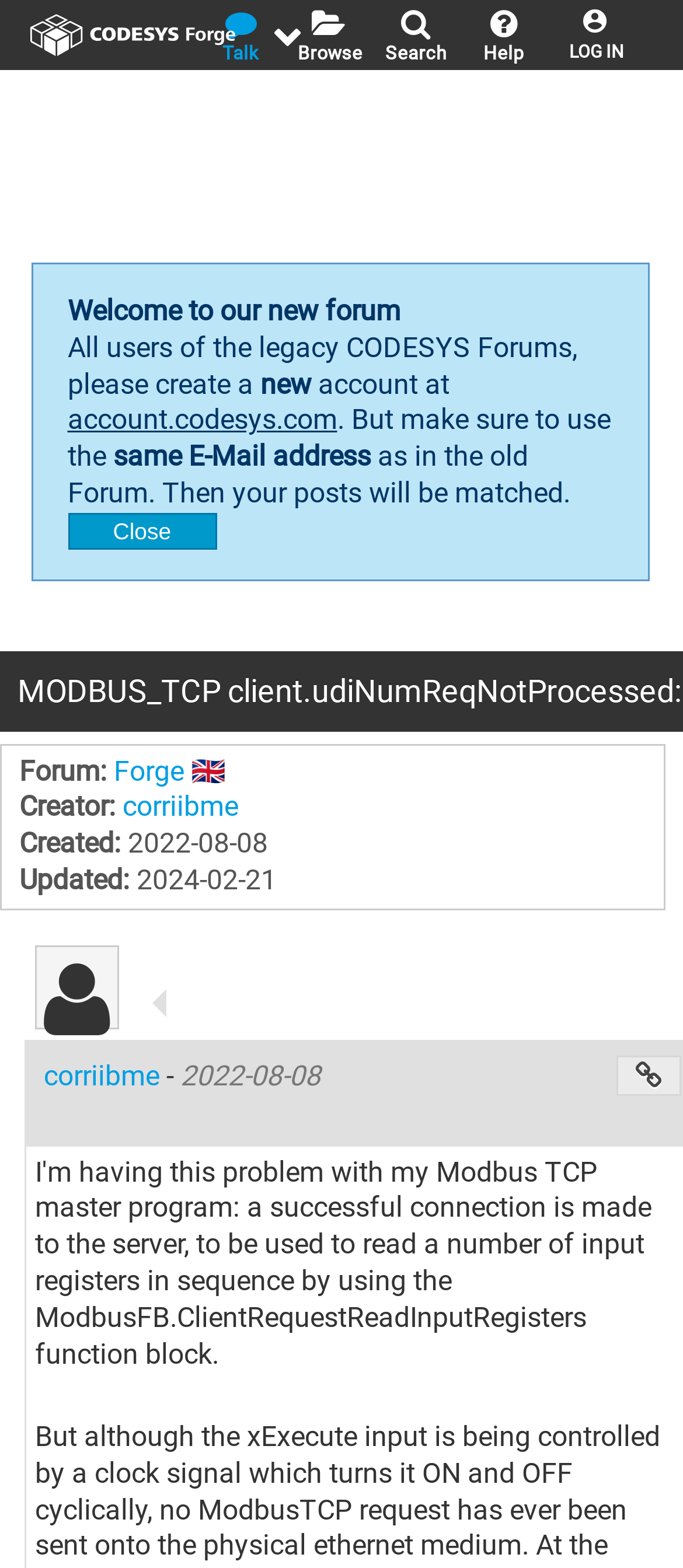Can you find the bounding box coordinates for the element that needs to be clicked to execute this instruction: "browse"? The coordinates should be given as four float numbers between 0 and 1, i.e., [left, top, right, bottom].

[0.436, 0.011, 0.531, 0.041]